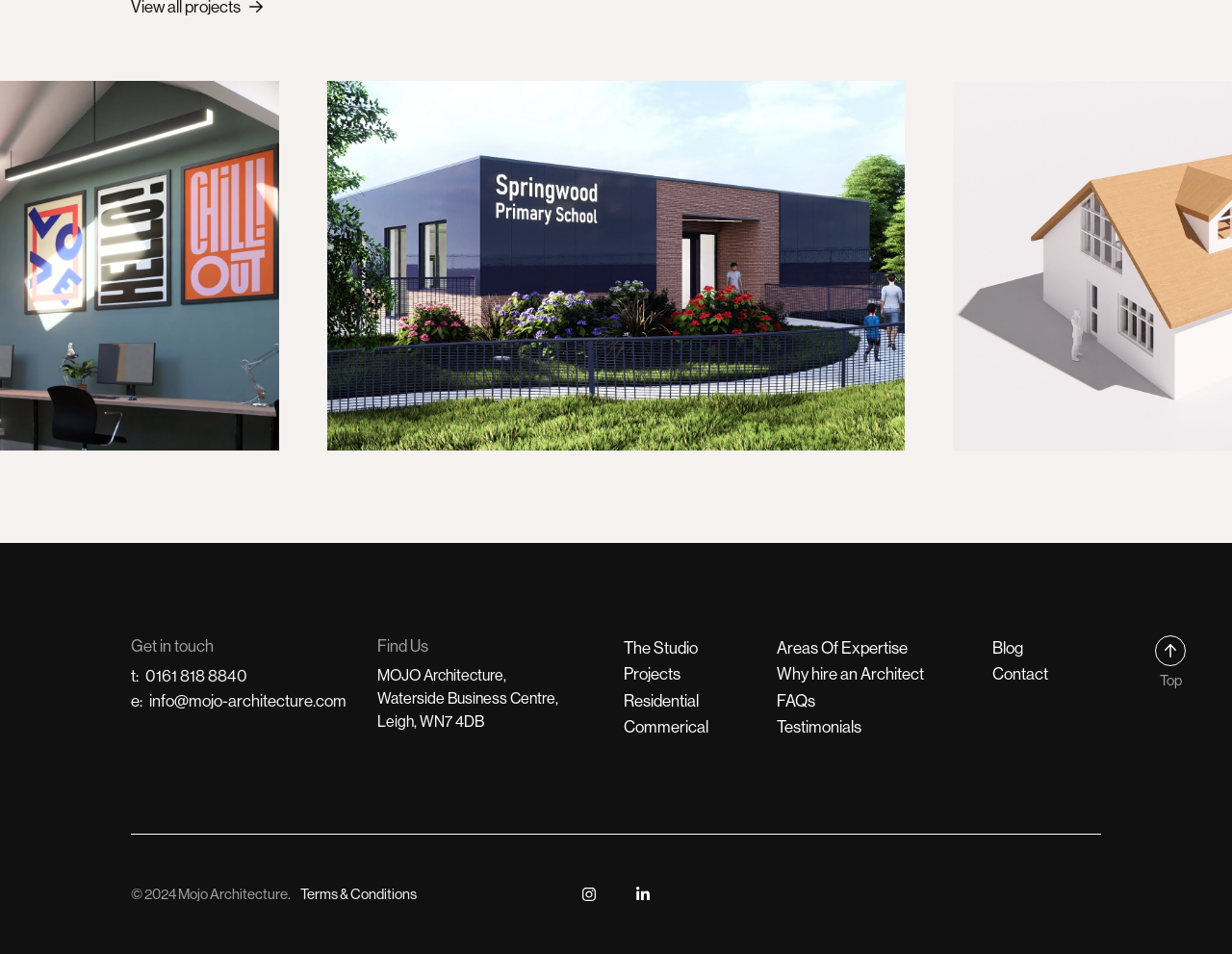Determine the bounding box coordinates of the section I need to click to execute the following instruction: "View projects". Provide the coordinates as four float numbers between 0 and 1, i.e., [left, top, right, bottom].

[0.506, 0.694, 0.552, 0.719]